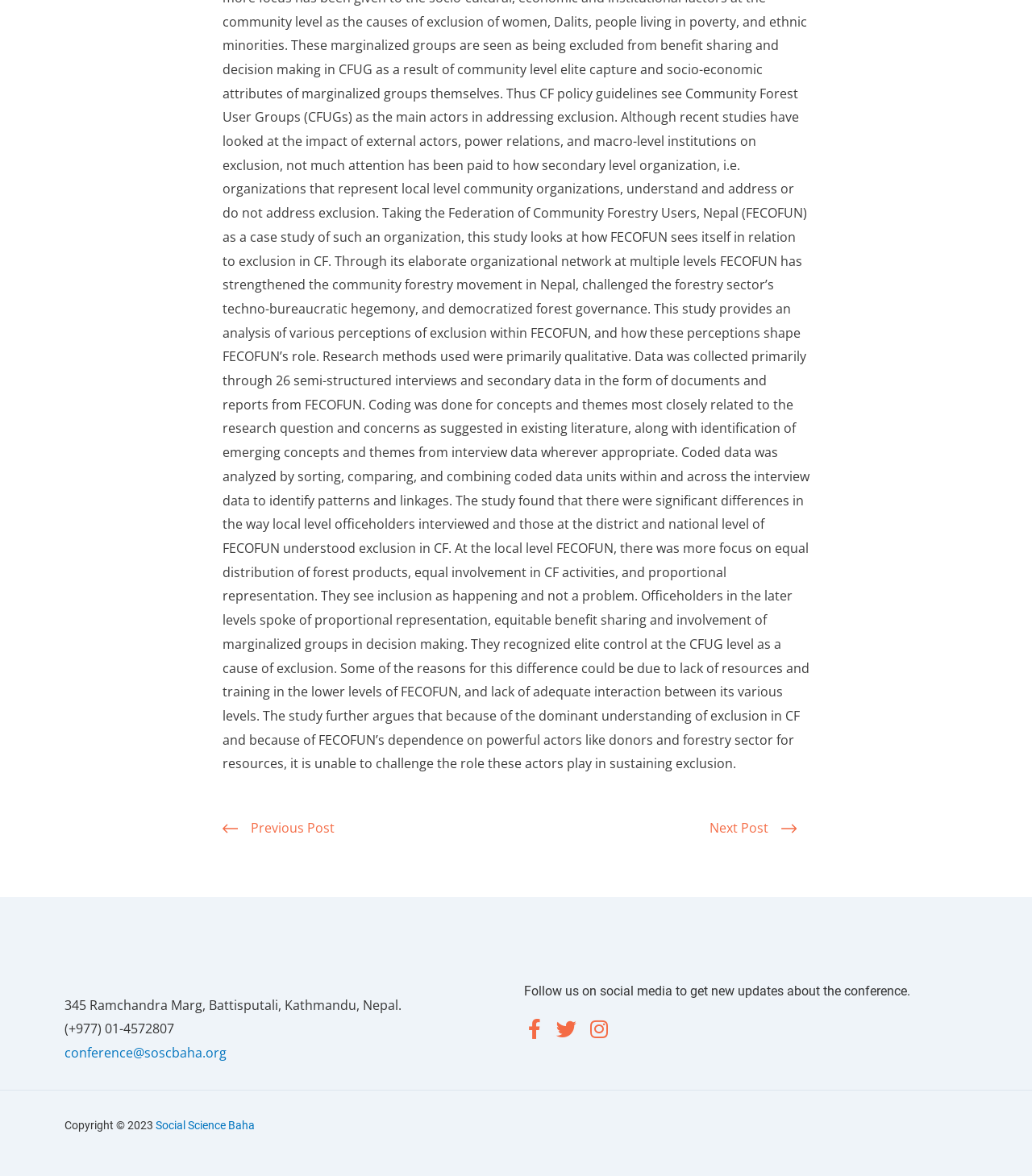Determine the bounding box coordinates for the UI element with the following description: "January 26, 2021". The coordinates should be four float numbers between 0 and 1, represented as [left, top, right, bottom].

None